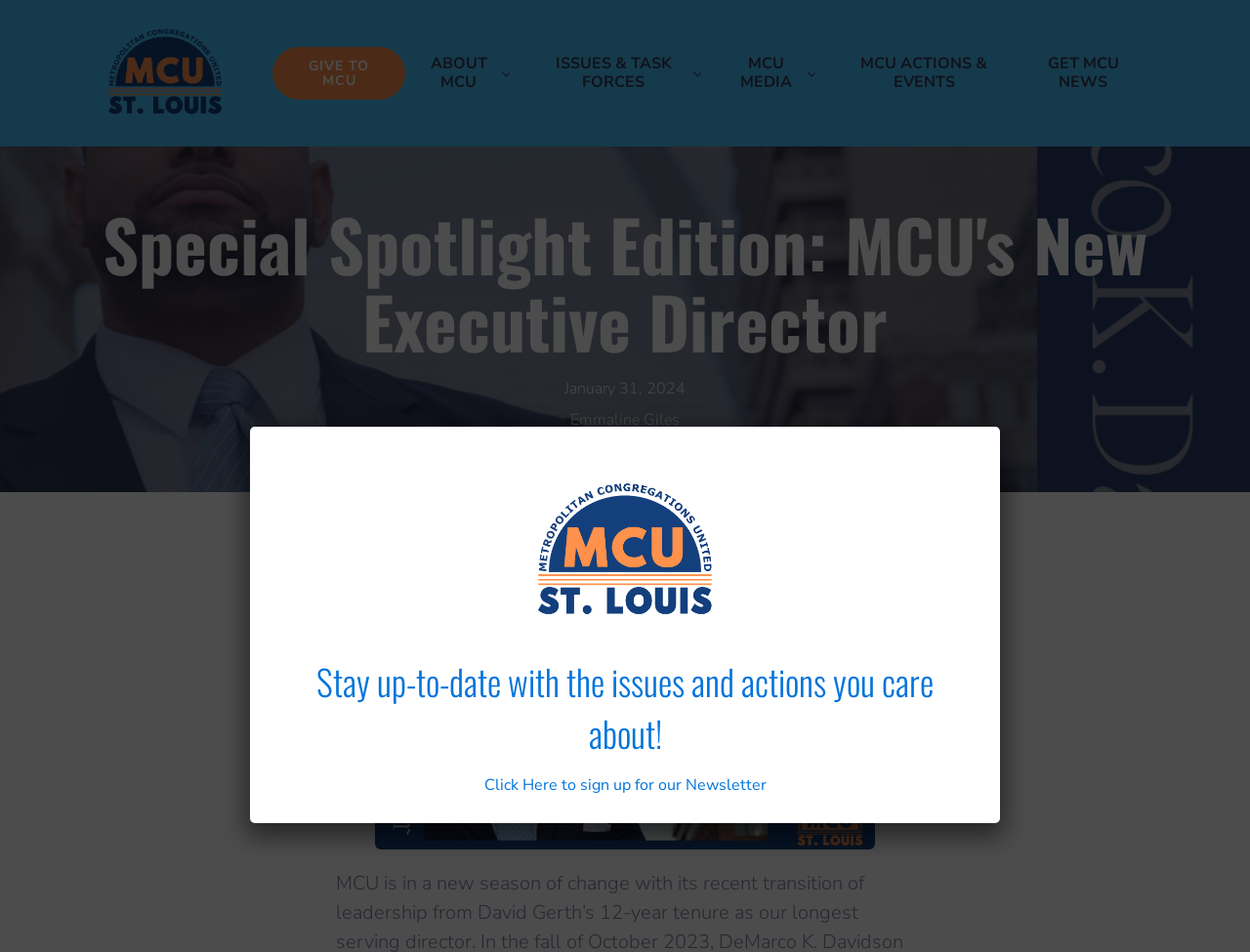Locate the bounding box for the described UI element: "Get MCU News". Ensure the coordinates are four float numbers between 0 and 1, formatted as [left, top, right, bottom].

[0.814, 0.039, 0.919, 0.115]